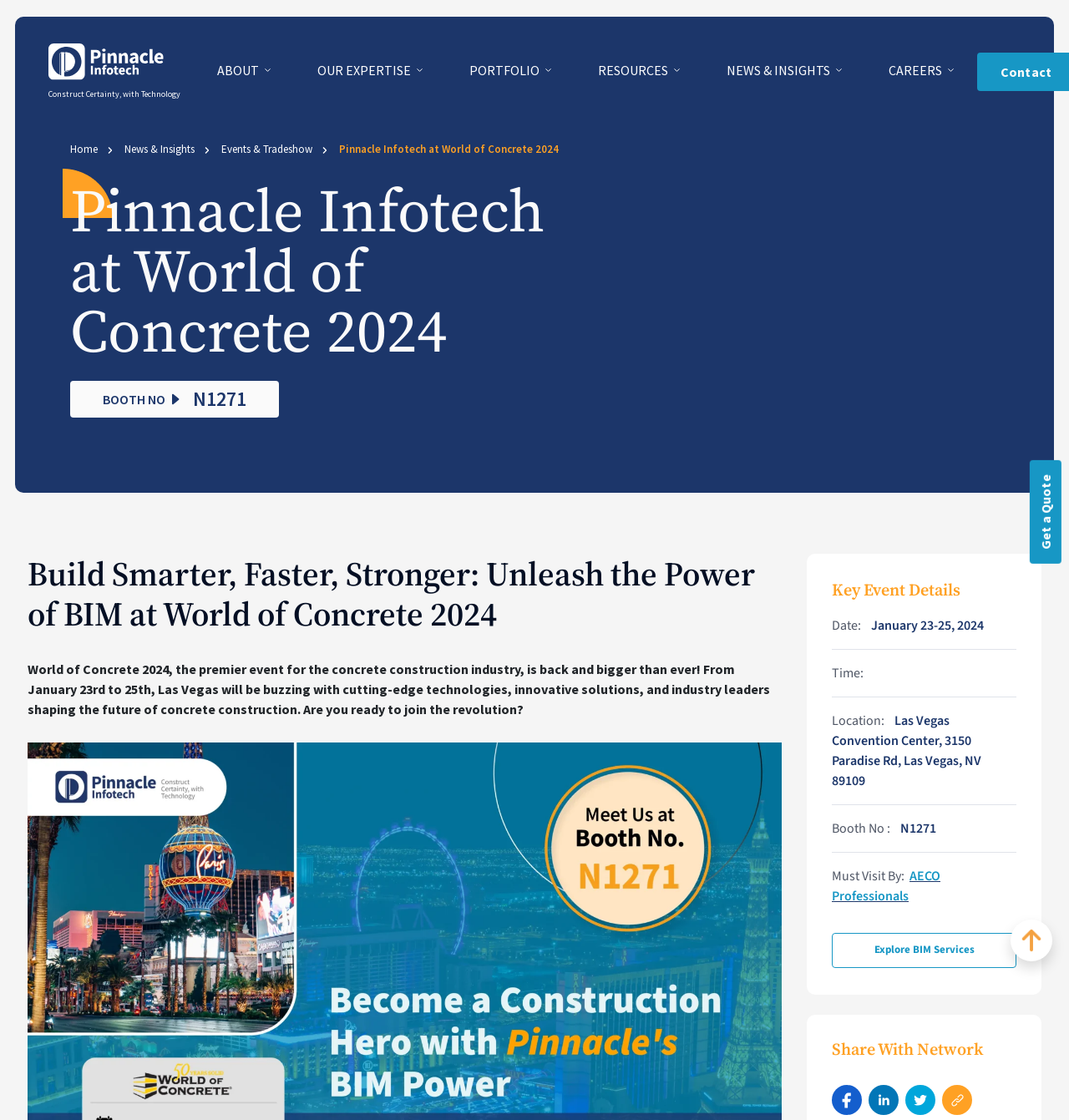What is the date of the World of Concrete 2024 event? Based on the image, give a response in one word or a short phrase.

January 23-25, 2024